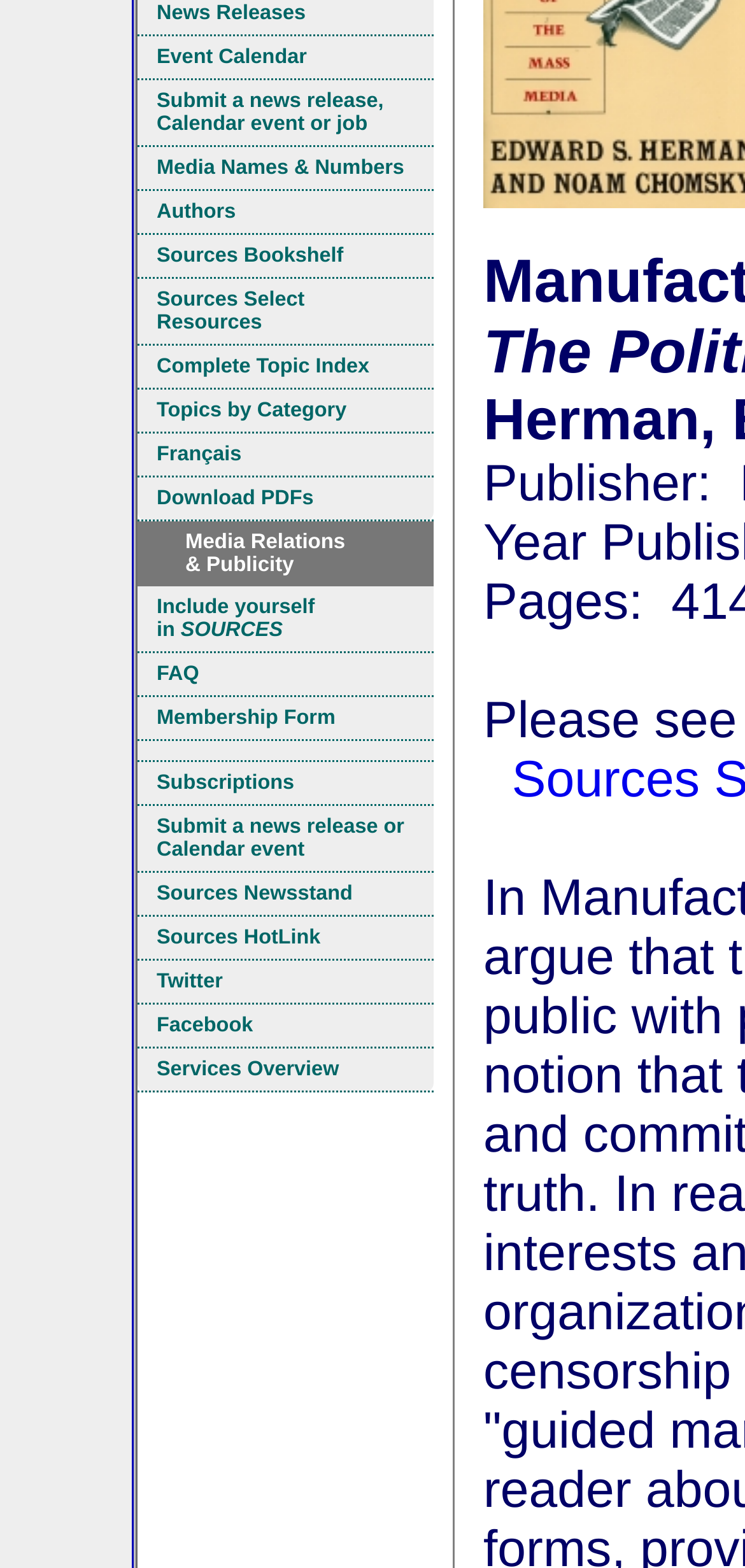Given the description "Sources Select Resources", determine the bounding box of the corresponding UI element.

[0.185, 0.178, 0.582, 0.22]